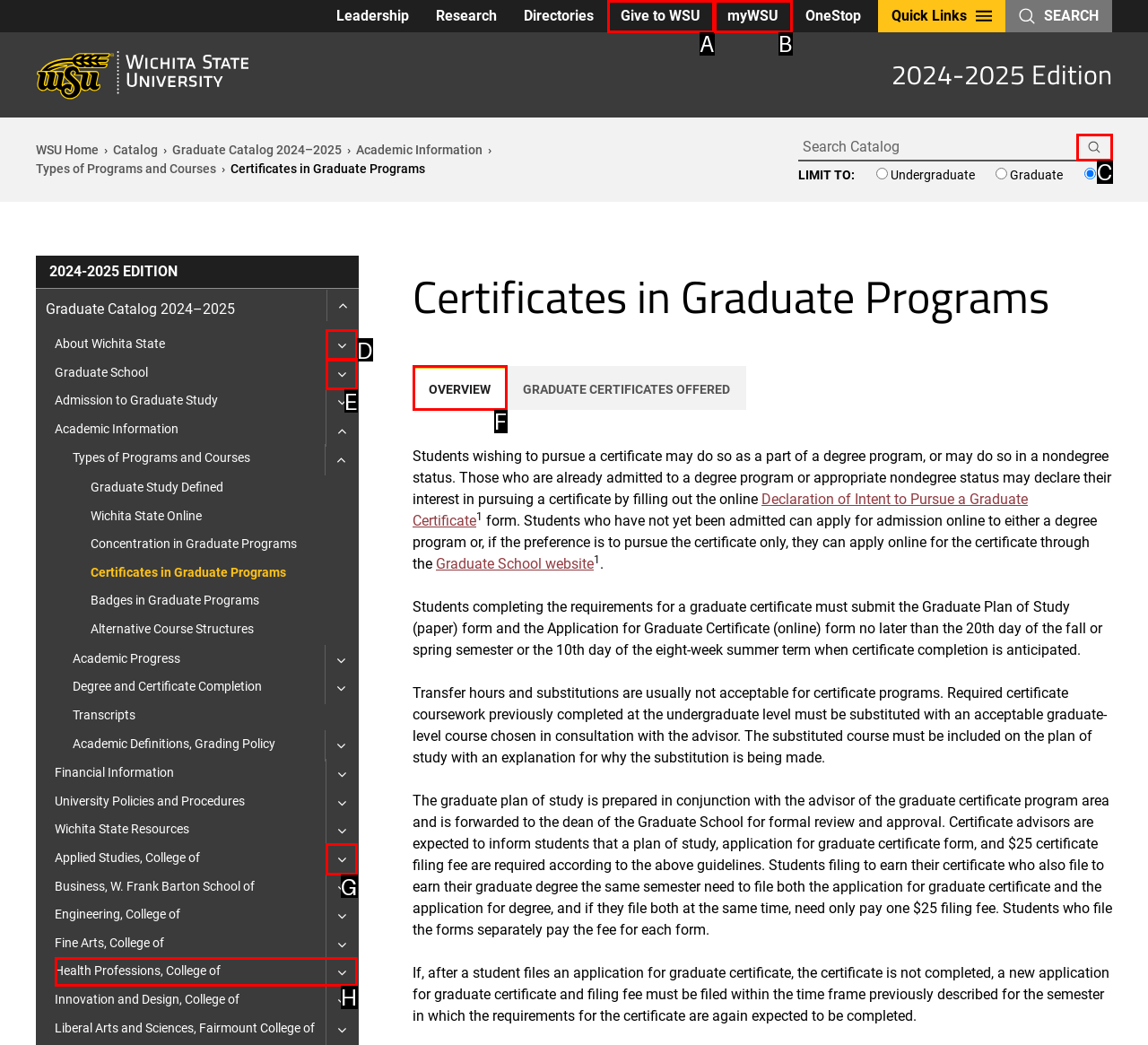From the provided options, which letter corresponds to the element described as: myWSU
Answer with the letter only.

B